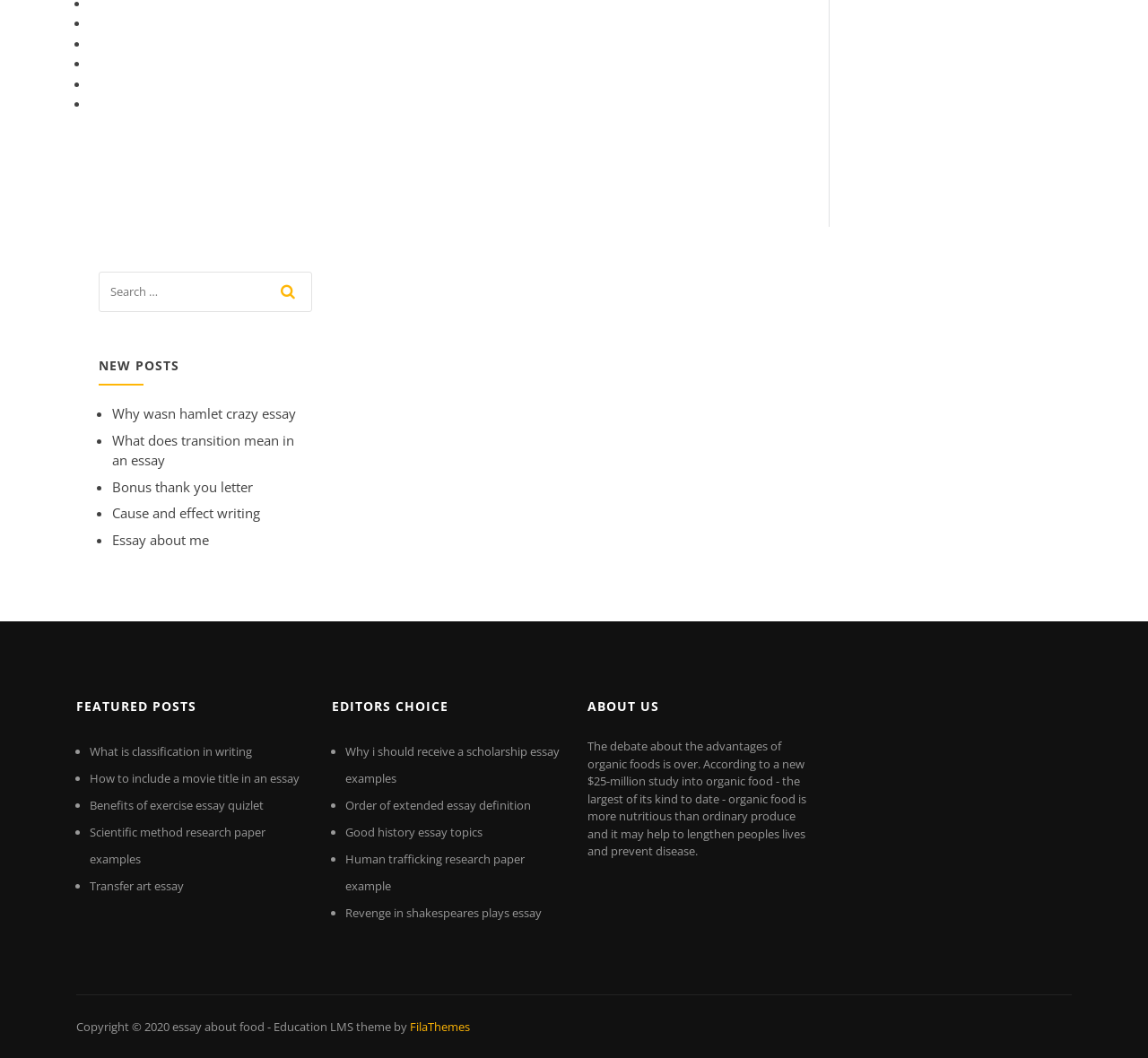Find the bounding box coordinates of the clickable region needed to perform the following instruction: "Read the article about organic food". The coordinates should be provided as four float numbers between 0 and 1, i.e., [left, top, right, bottom].

[0.512, 0.698, 0.702, 0.812]